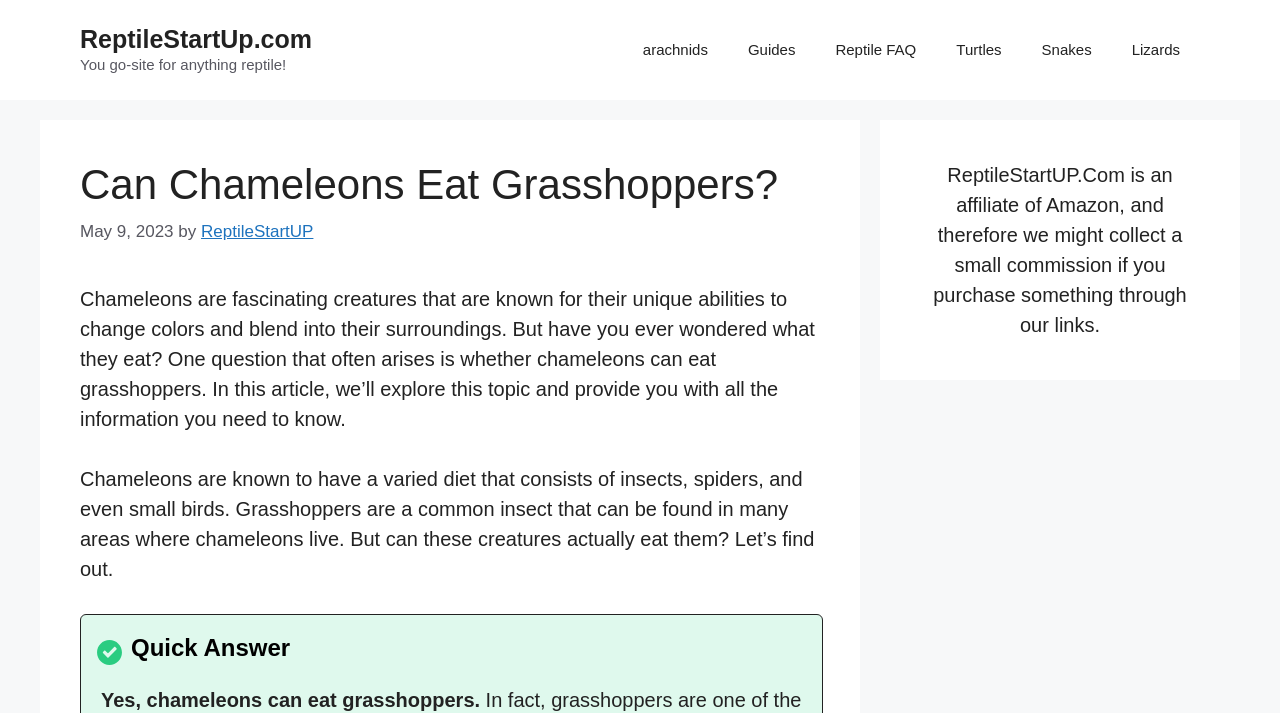Find the bounding box coordinates for the area that must be clicked to perform this action: "Read the article about 'Can Chameleons Eat Grasshoppers?'".

[0.062, 0.224, 0.641, 0.295]